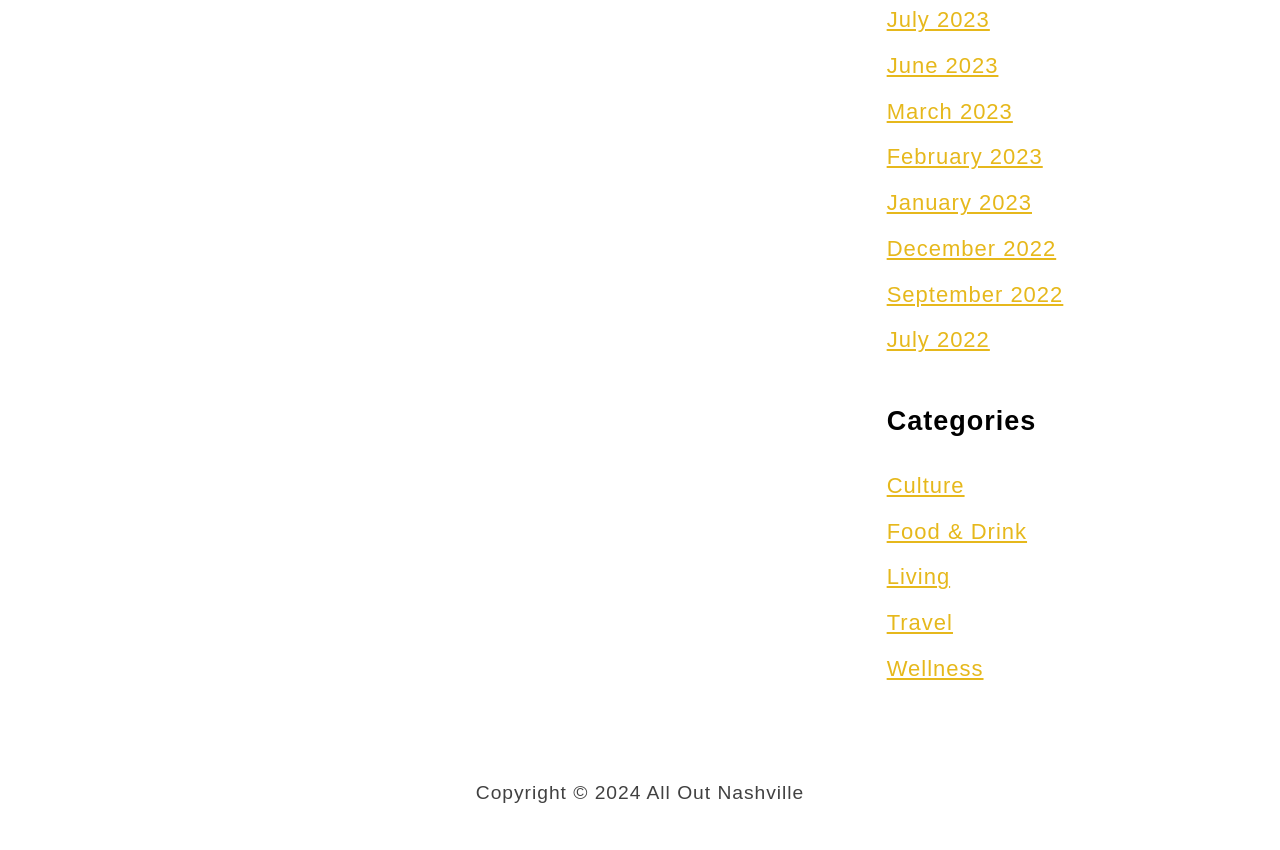Provide the bounding box coordinates of the UI element that matches the description: "Heat Pump Troubleshooting Guide".

None